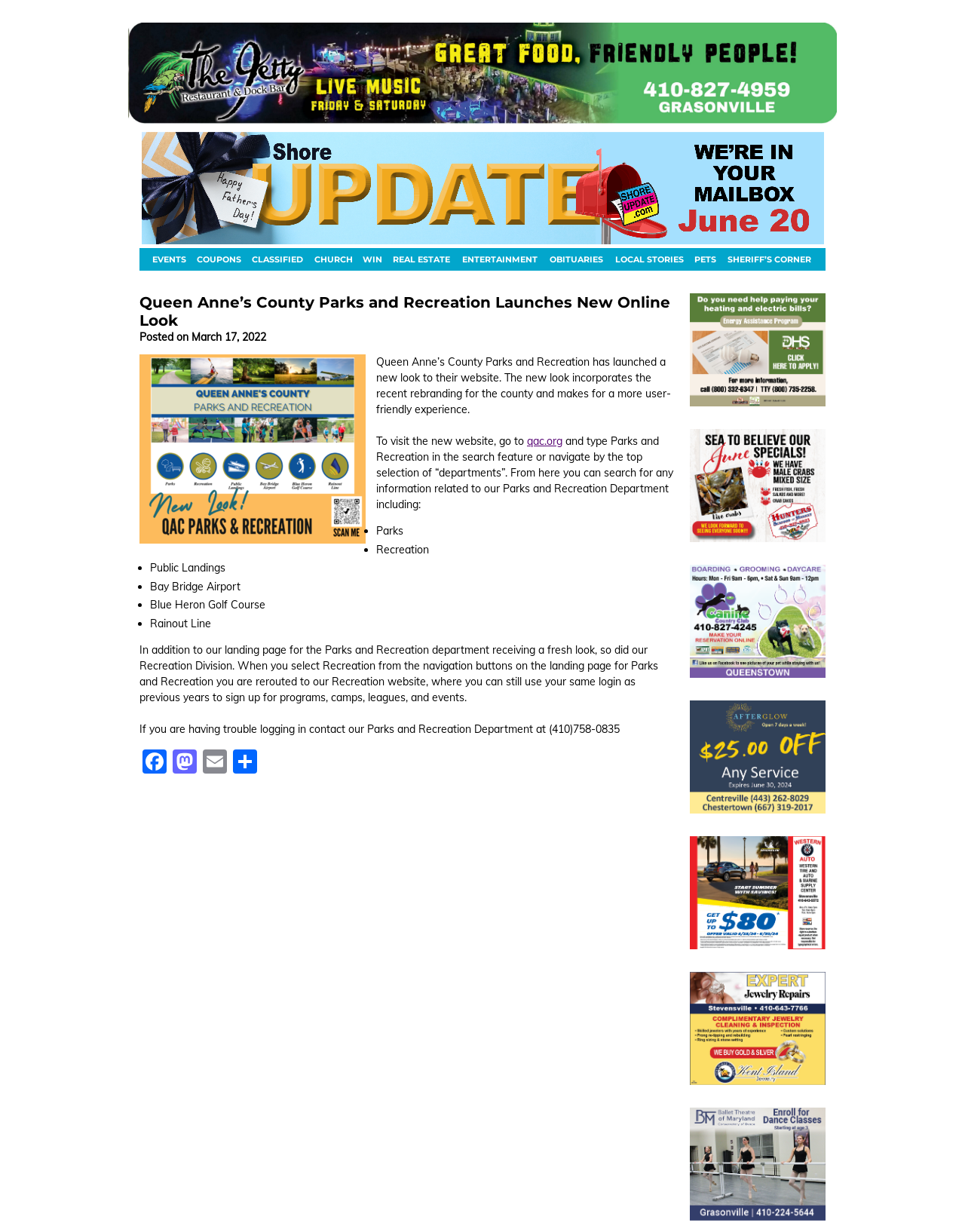Locate the bounding box coordinates of the area to click to fulfill this instruction: "Click on Shore Update Eastern Shore News & Events". The bounding box should be presented as four float numbers between 0 and 1, in the order [left, top, right, bottom].

[0.145, 0.107, 0.855, 0.198]